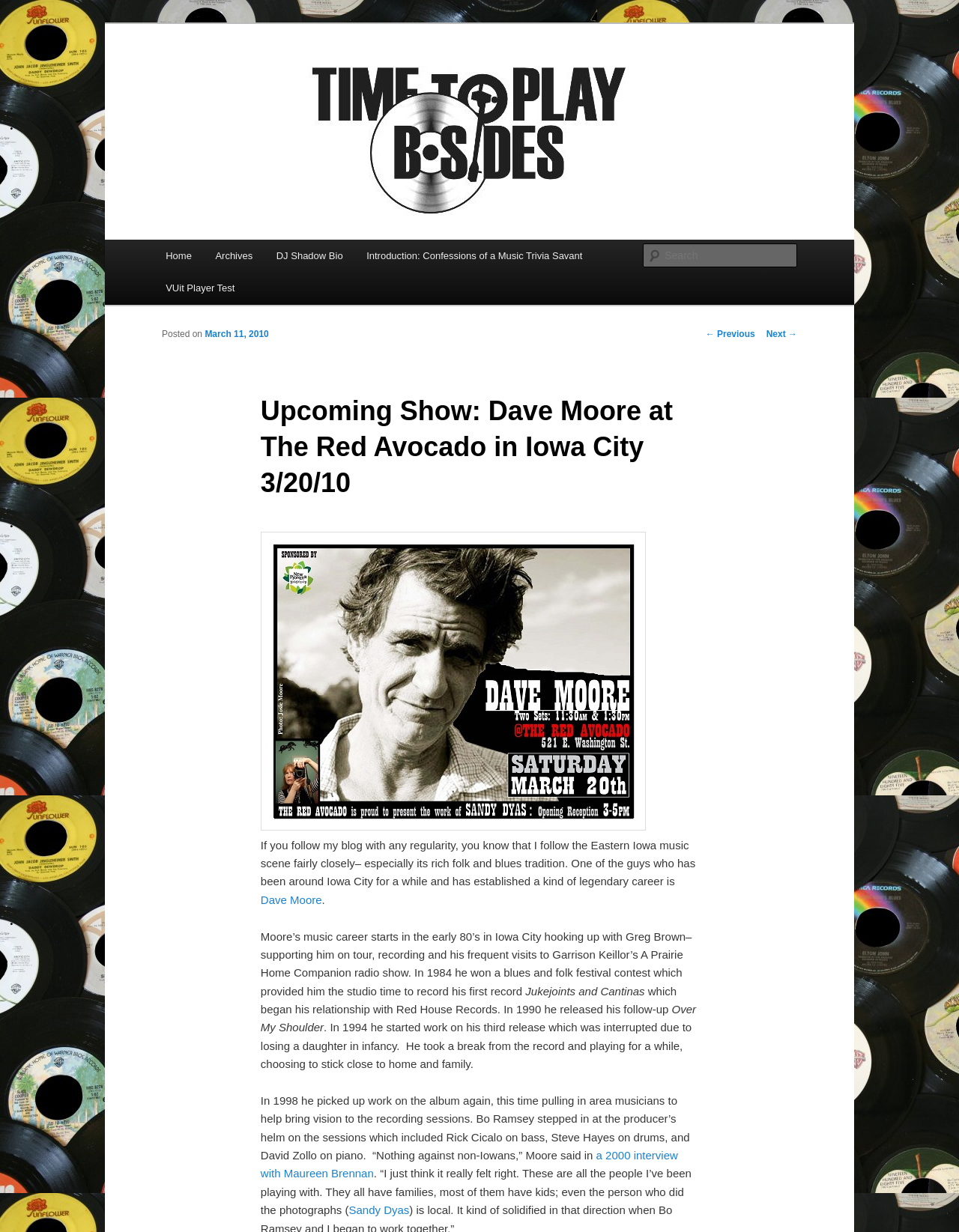What is the name of the musician mentioned in the article?
Using the information from the image, provide a comprehensive answer to the question.

I found the answer by reading the article and identifying the musician mentioned in the text. The article talks about Dave Moore's music career and his upcoming show at The Red Avocado in Iowa City.